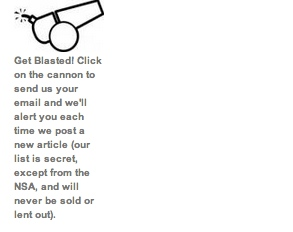Provide a comprehensive description of the image.

The image features a whimsical cannon graphic symbolizing a call to action for readers to subscribe to updates from a website. Accompanying the illustration is a playful message that reads: "Get Blasted! Click on the cannon to send us your email and we'll alert you each time we post a new article (our list is secret, except from the NSA, and will never be sold or lent out)." This captures a light-hearted approach to encouraging engagement, suggesting that subscribers will receive notifications about new posts, while humorously acknowledging the privacy of their information.